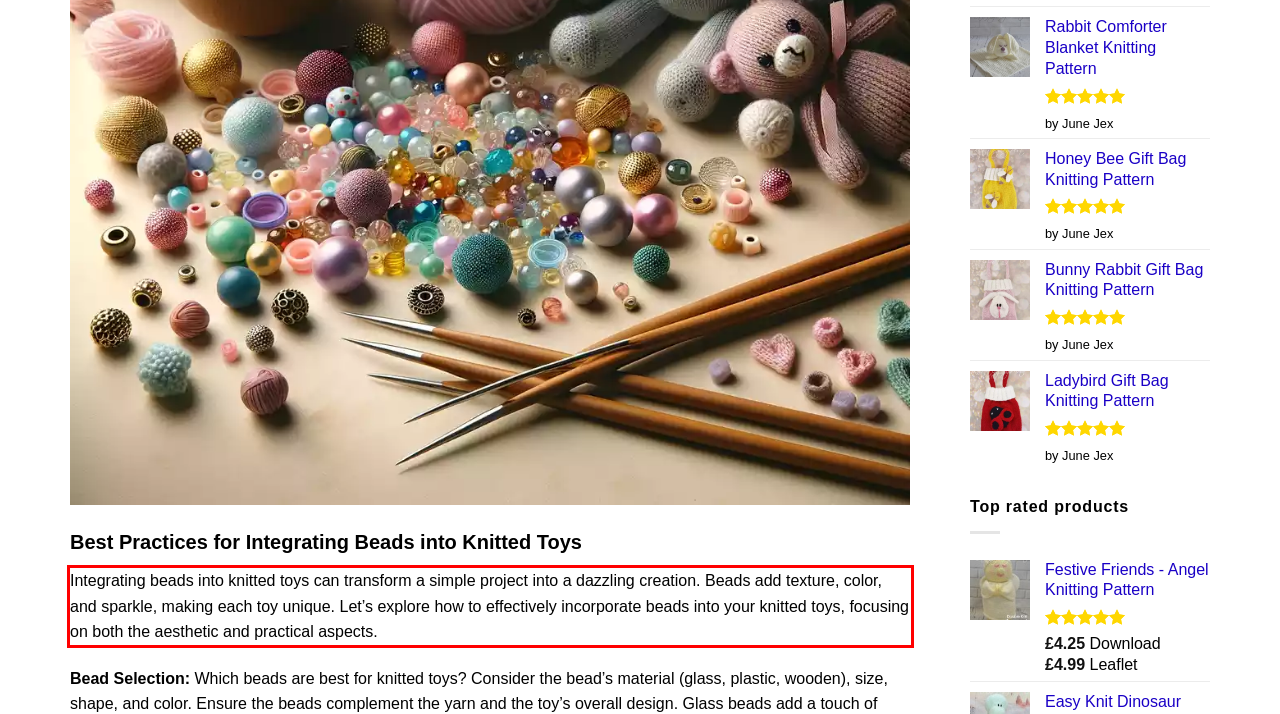The screenshot provided shows a webpage with a red bounding box. Apply OCR to the text within this red bounding box and provide the extracted content.

Integrating beads into knitted toys can transform a simple project into a dazzling creation. Beads add texture, color, and sparkle, making each toy unique. Let’s explore how to effectively incorporate beads into your knitted toys, focusing on both the aesthetic and practical aspects.